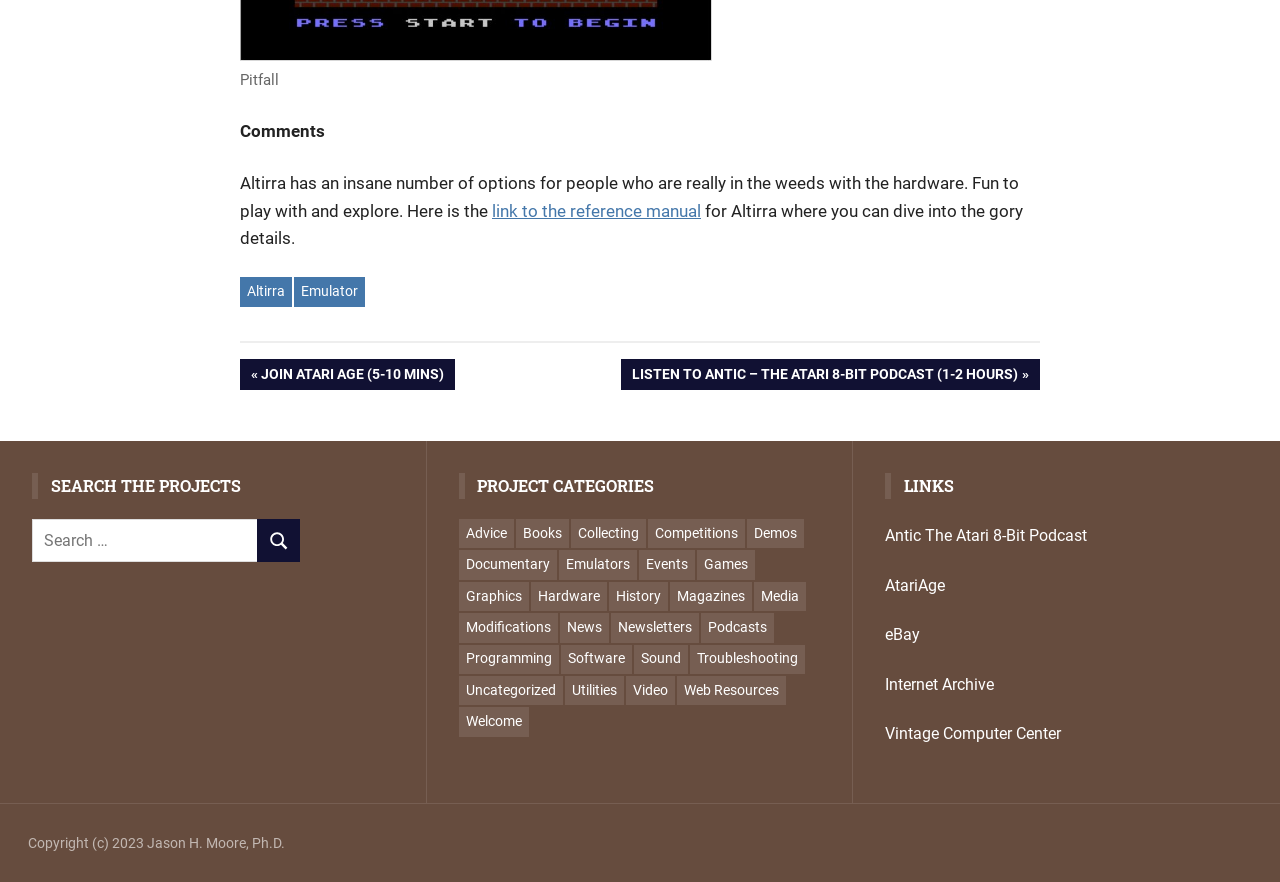Provide a single word or phrase to answer the given question: 
What is the purpose of the search box?

Search the projects